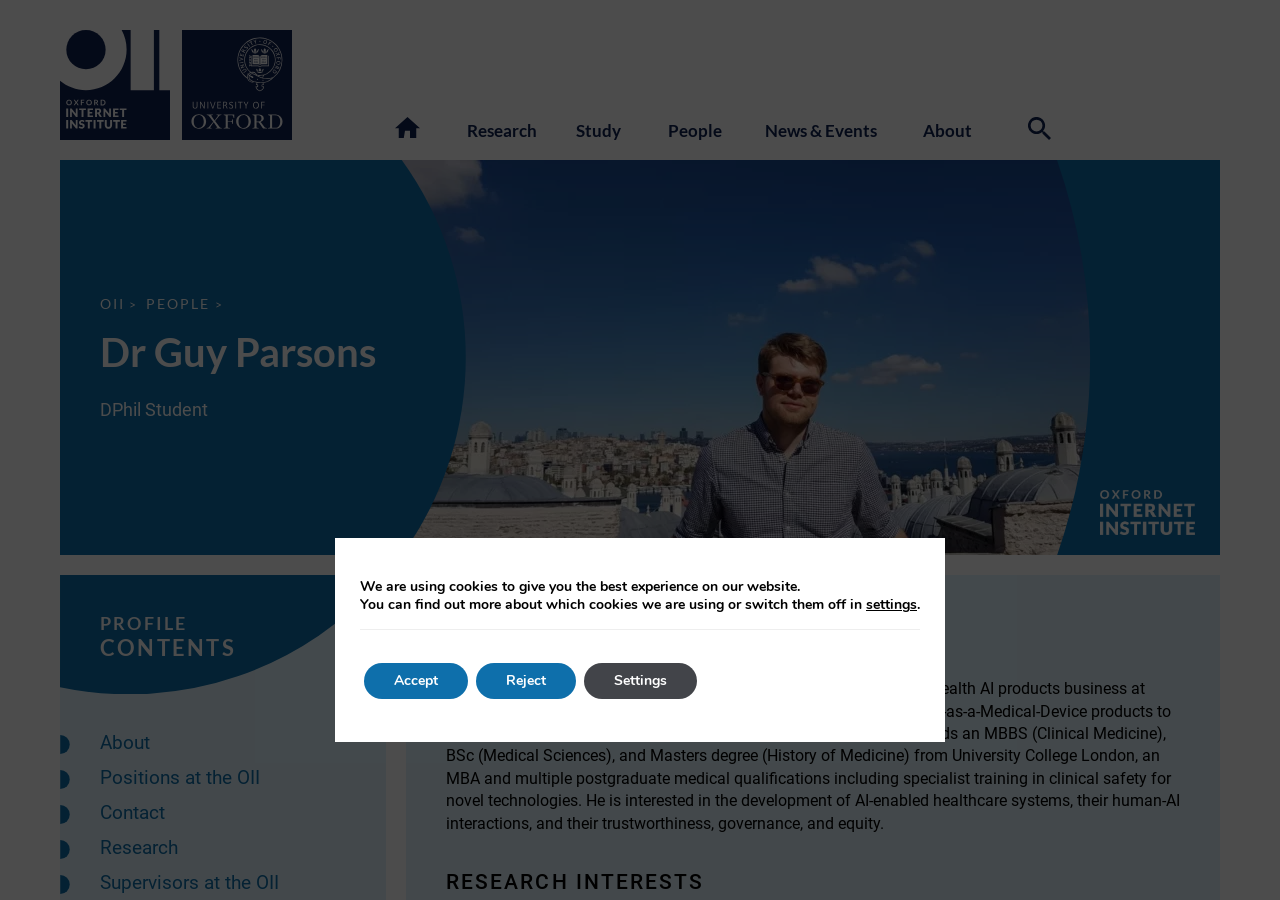What is the name of the university linked to on the top left?
Give a single word or phrase answer based on the content of the image.

Oxford University